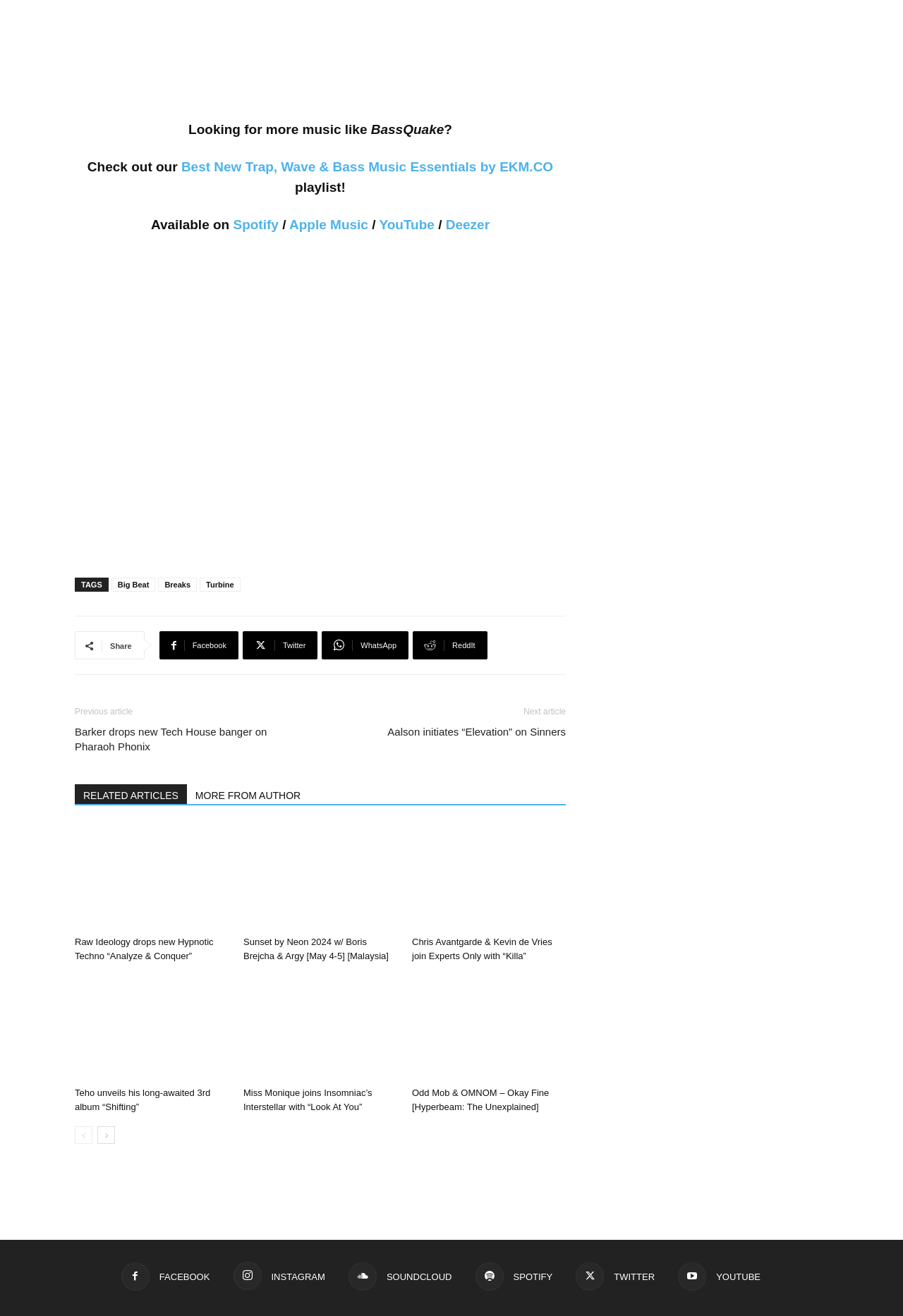Can you determine the bounding box coordinates of the area that needs to be clicked to fulfill the following instruction: "Go to the next page"?

[0.108, 0.856, 0.127, 0.869]